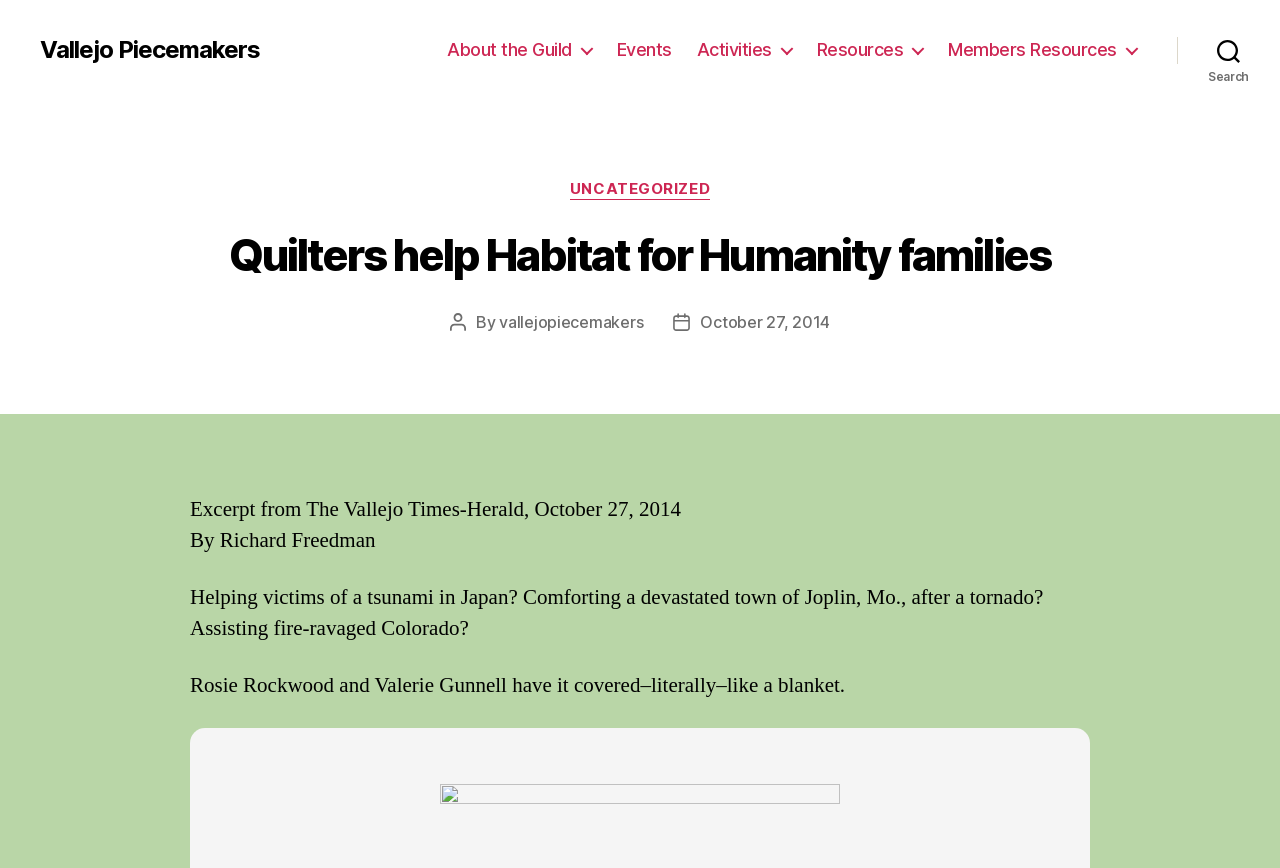Determine the bounding box coordinates of the target area to click to execute the following instruction: "Click on the 'About the Guild' link."

[0.35, 0.045, 0.462, 0.07]